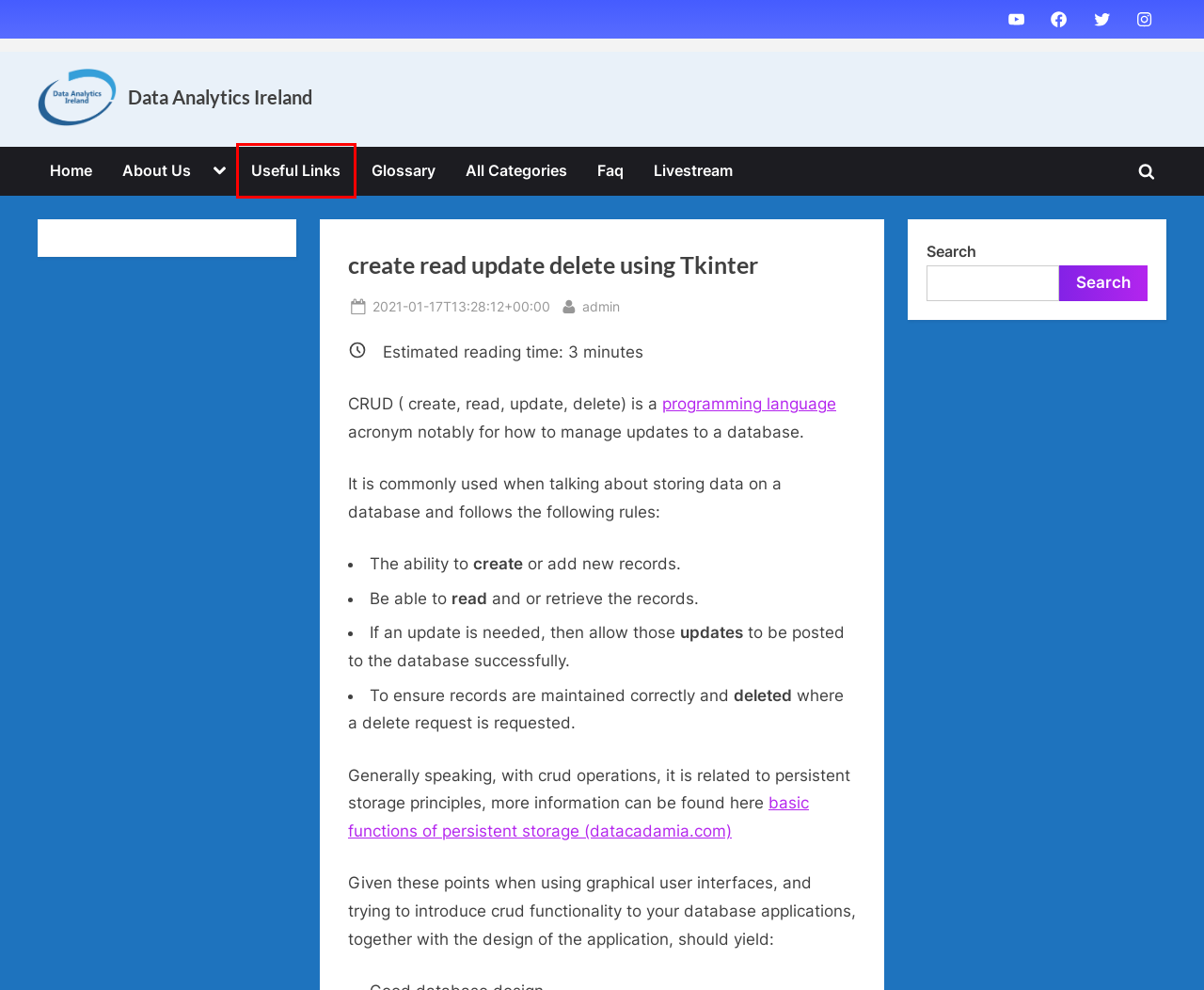Look at the given screenshot of a webpage with a red rectangle bounding box around a UI element. Pick the description that best matches the new webpage after clicking the element highlighted. The descriptions are:
A. Faq - Data Analytics Ireland
B. Browse our list of links which provides more information sources.
C. Data analytics at your finger tips
D. Write for us - Data Analytics Ireland
E. Data Analytics Glossary from Data Analytics Ireland
F. Learn more information about our website - Data Analytics Ireland
G. Data Analytics Ireland- List of all our categories covered
H. IO - CRUD (Create/Read/Update/Delete) - basic functions of persistent storage

B